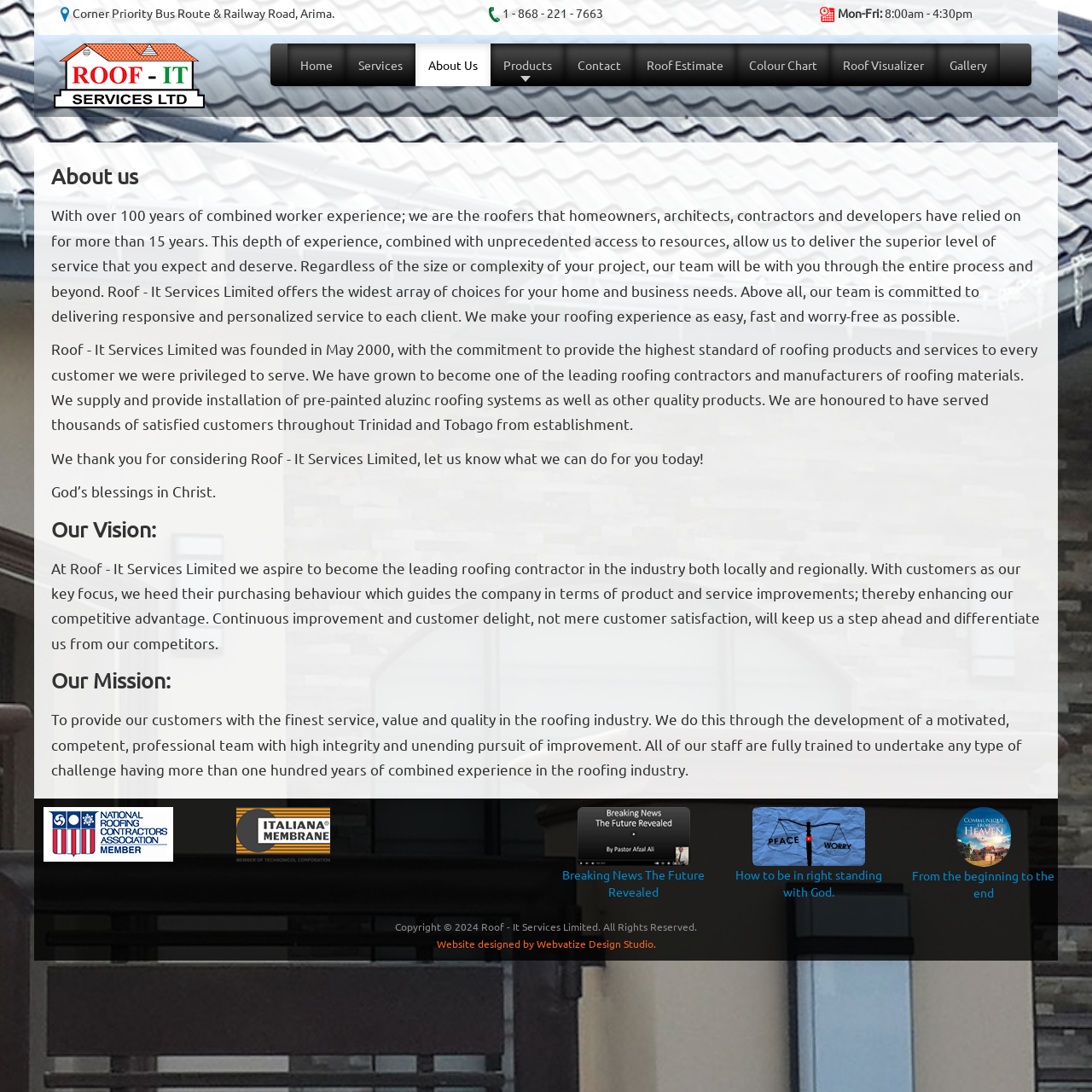Find and specify the bounding box coordinates that correspond to the clickable region for the instruction: "Get a Roof Estimate".

[0.58, 0.04, 0.674, 0.079]